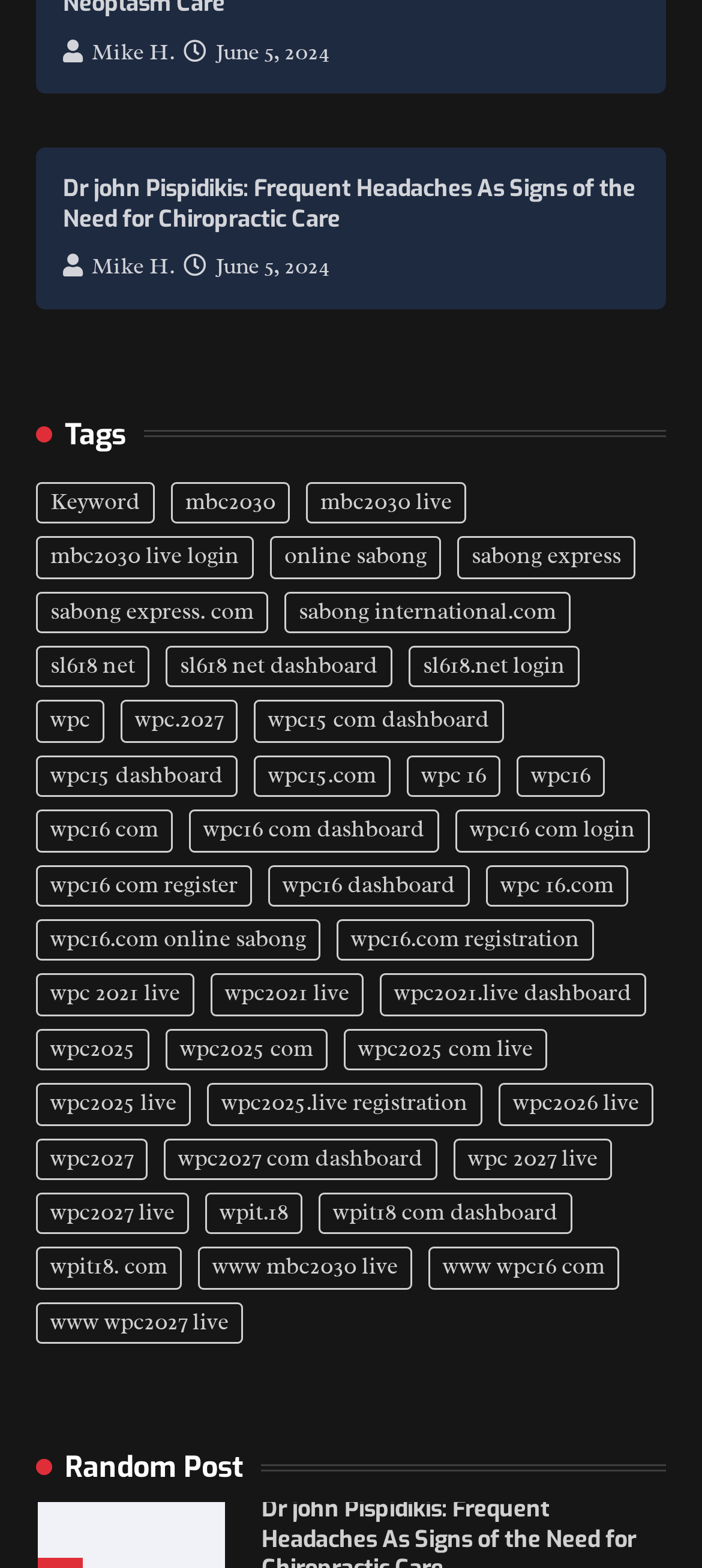How many tags are available?
Can you provide a detailed and comprehensive answer to the question?

The webpage has a section with the heading 'Tags' and a link with the text 'Keyword (35 items)' which indicates that there are 35 tags available.